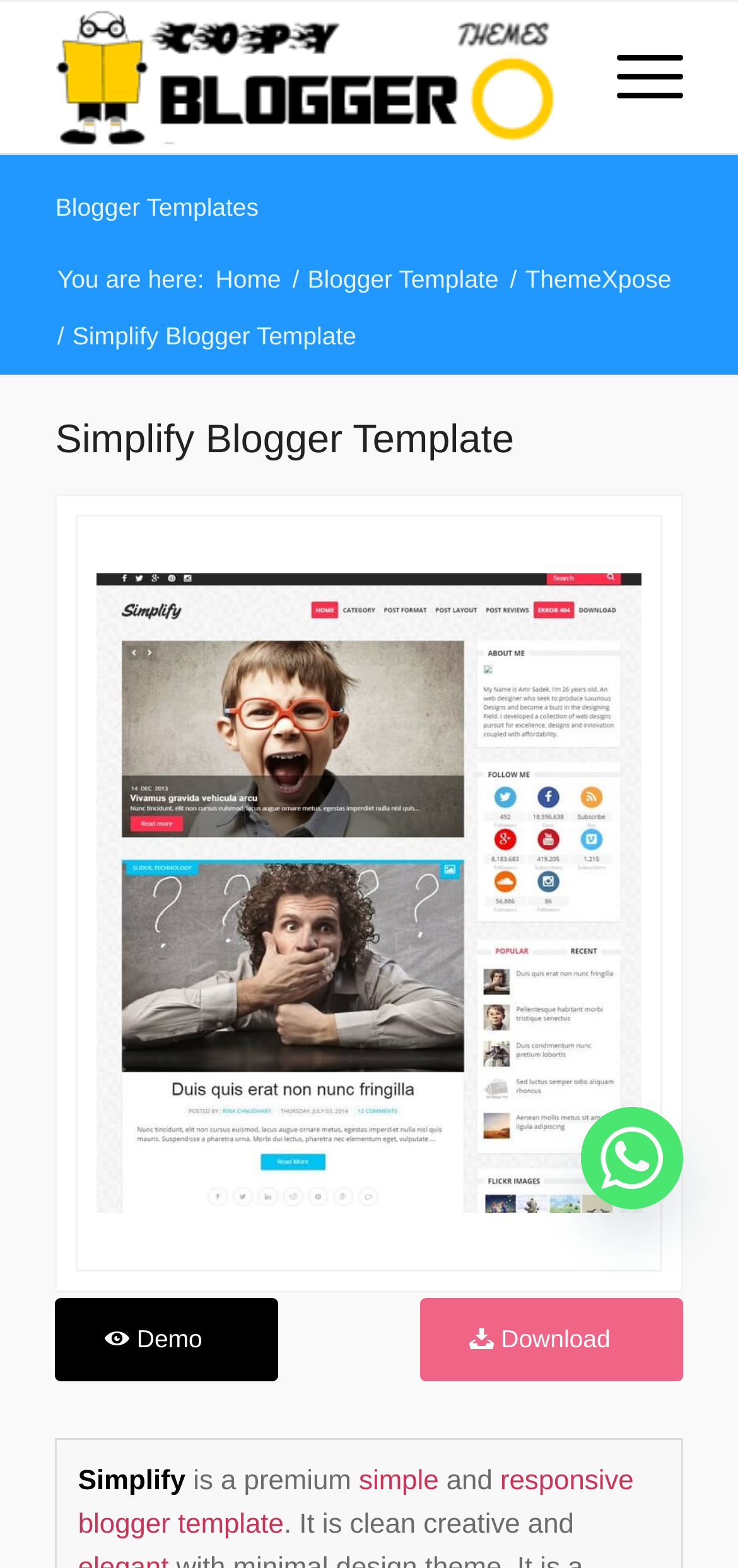Identify the bounding box coordinates for the UI element described as follows: "Blogger Templates". Ensure the coordinates are four float numbers between 0 and 1, formatted as [left, top, right, bottom].

[0.075, 0.123, 0.35, 0.141]